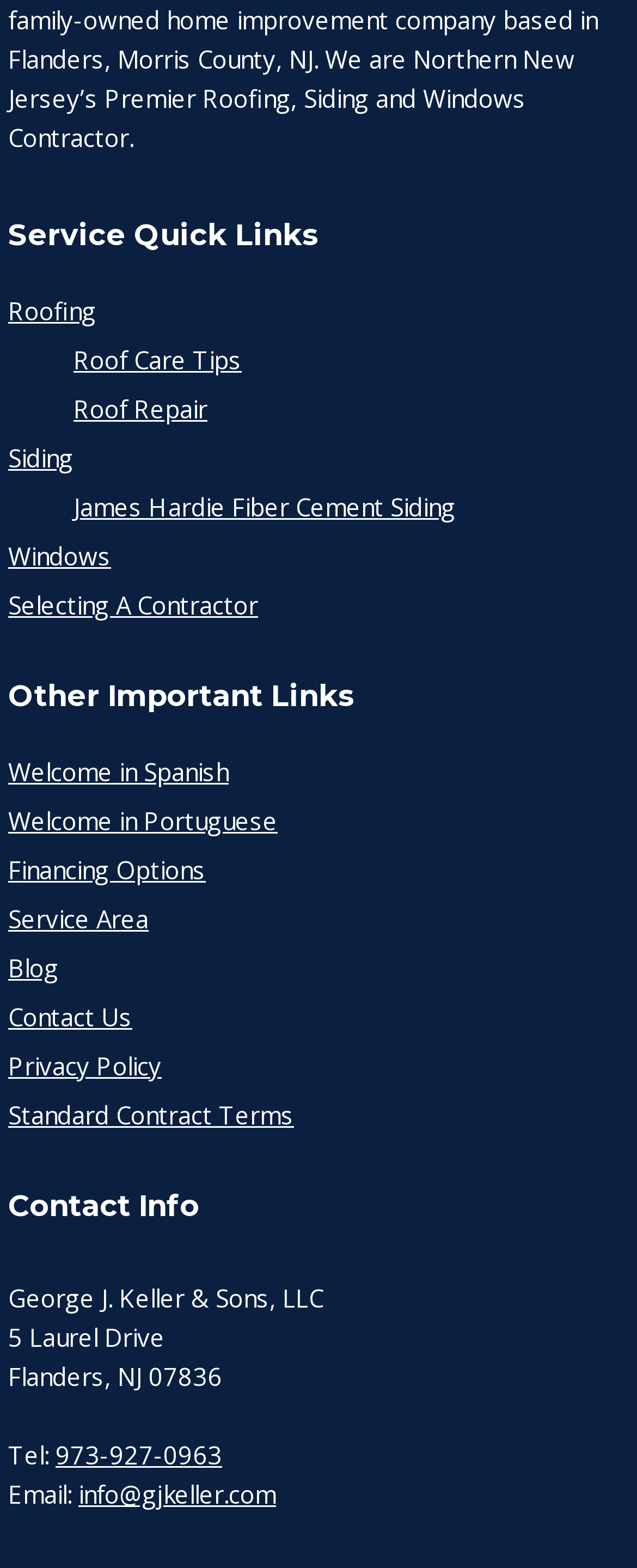Identify the bounding box for the given UI element using the description provided. Coordinates should be in the format (top-left x, top-left y, bottom-right x, bottom-right y) and must be between 0 and 1. Here is the description: James Hardie Fiber Cement Siding

[0.115, 0.313, 0.715, 0.333]